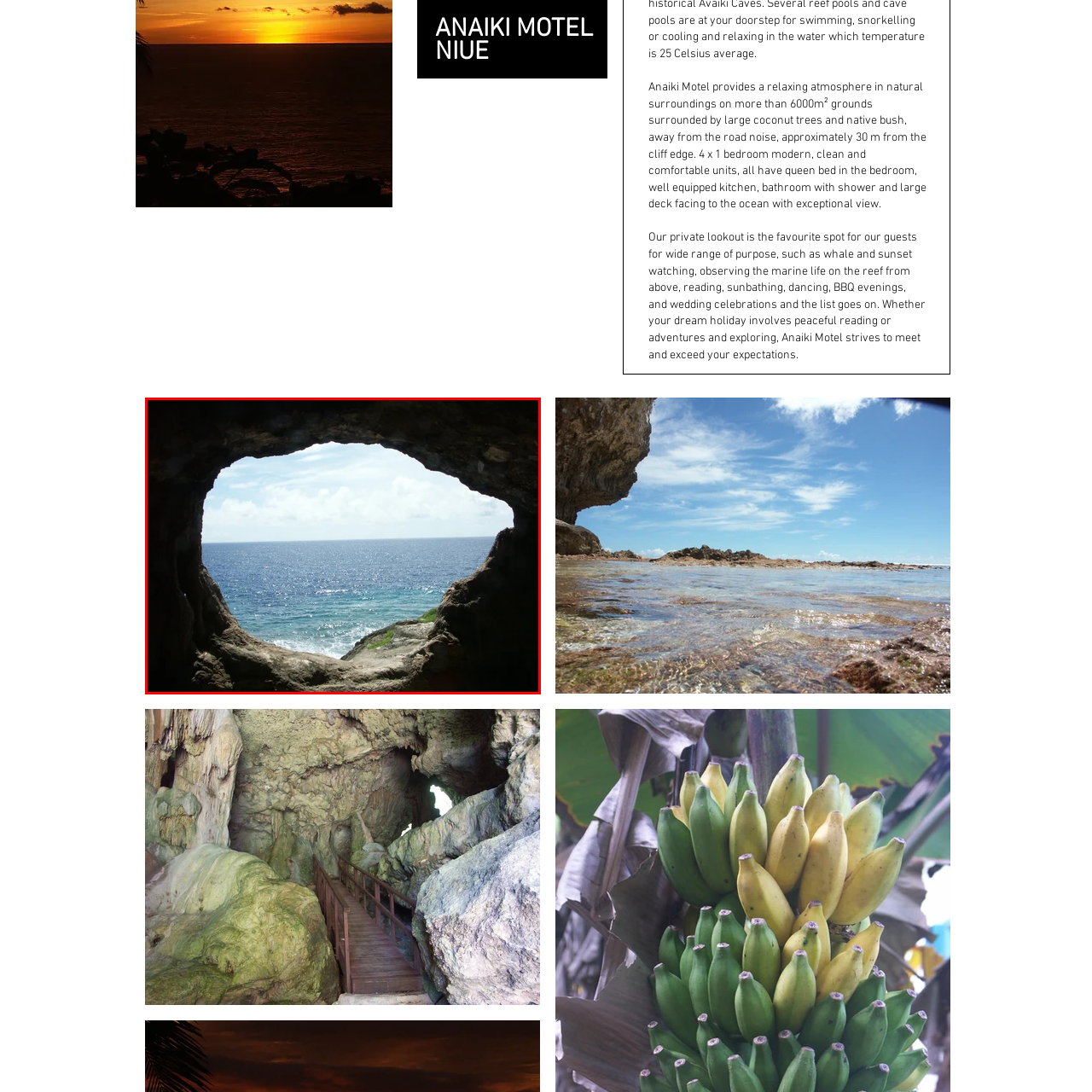What is the purpose of this spot for guests?
Inspect the image enclosed by the red bounding box and respond with as much detail as possible.

The caption suggests that this spot is a favorite among guests, offering a perfect vantage point for activities such as whale watching, sunset views, or simply enjoying the natural beauty of the island.